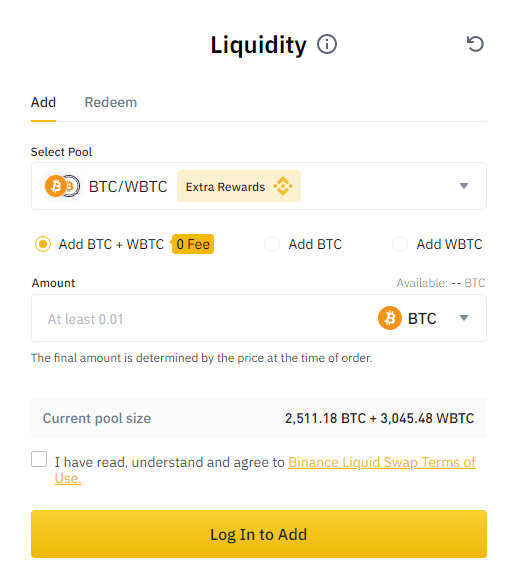What is the minimum amount specified for adding liquidity?
Please ensure your answer to the question is detailed and covers all necessary aspects.

The minimum amount specified for adding liquidity is set at 0.01 BTC, emphasizing user flexibility while trading.